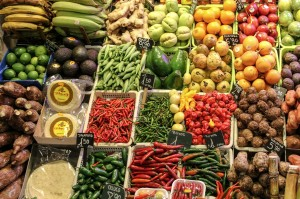Use a single word or phrase to respond to the question:
What is the benefit of cultivating one's own food?

Food security